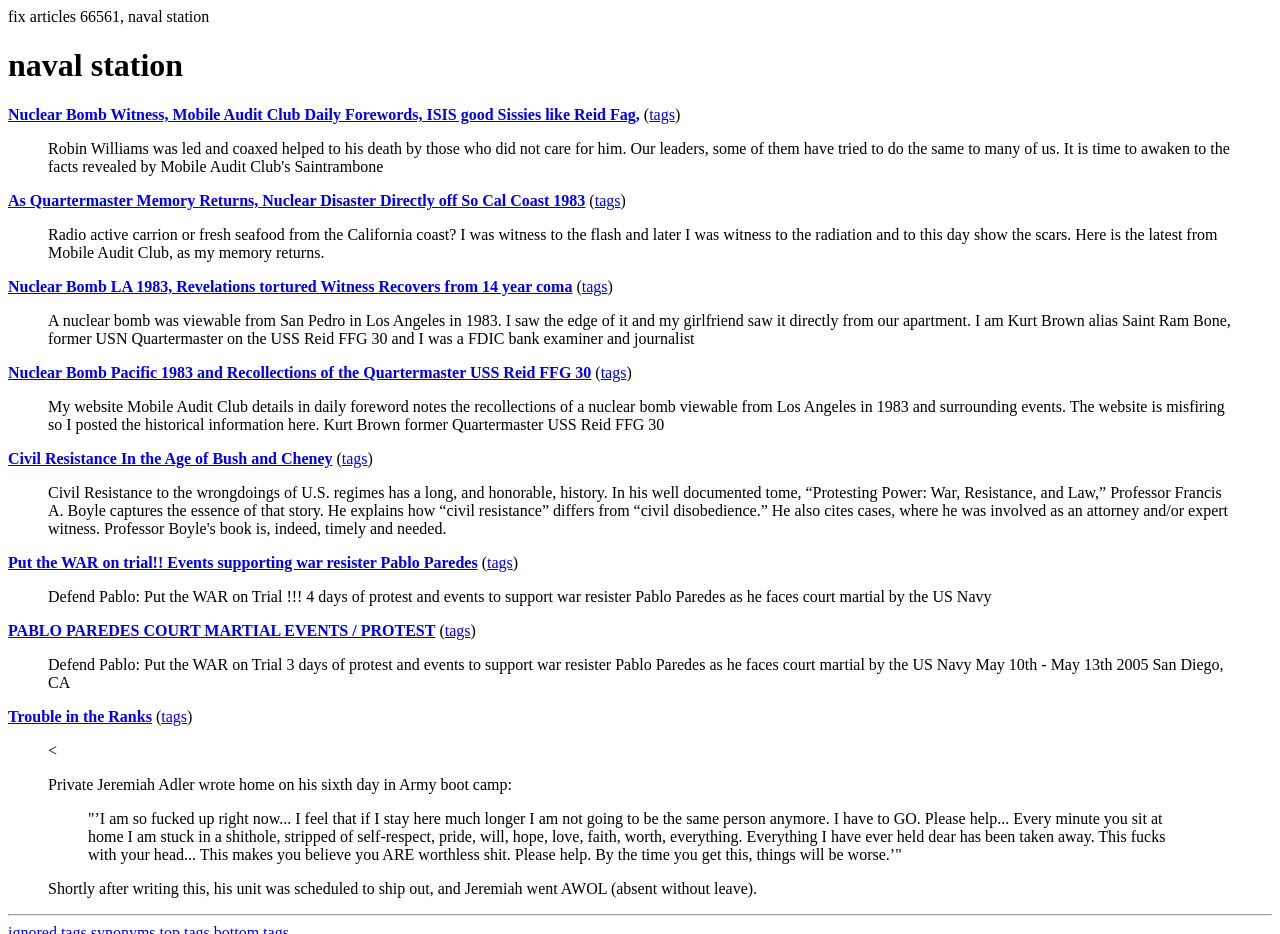What is the text of the first link on the webpage? Based on the screenshot, please respond with a single word or phrase.

Nuclear Bomb Witness, Mobile Audit Club Daily Forewords, ISIS good Sissies like Reid Fag